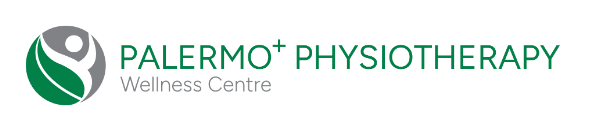What is the center's commitment indicated by?
With the help of the image, please provide a detailed response to the question.

The phrase 'Wellness Centre' is presented in a lighter gray, which indicates the center's commitment to holistic health services.